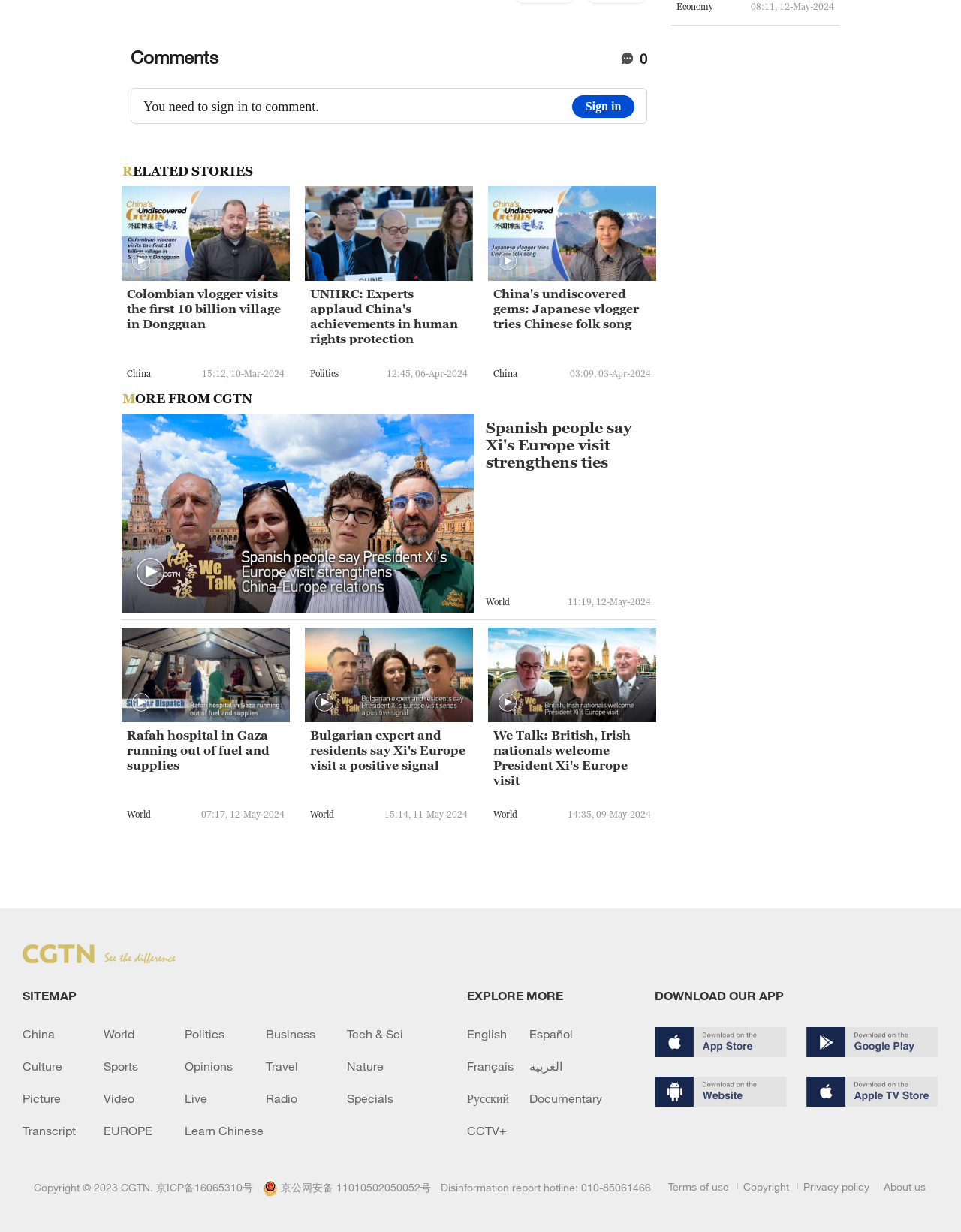Locate the bounding box coordinates of the clickable element to fulfill the following instruction: "Click the 'RELATED STORIES' heading". Provide the coordinates as four float numbers between 0 and 1 in the format [left, top, right, bottom].

[0.127, 0.133, 0.268, 0.144]